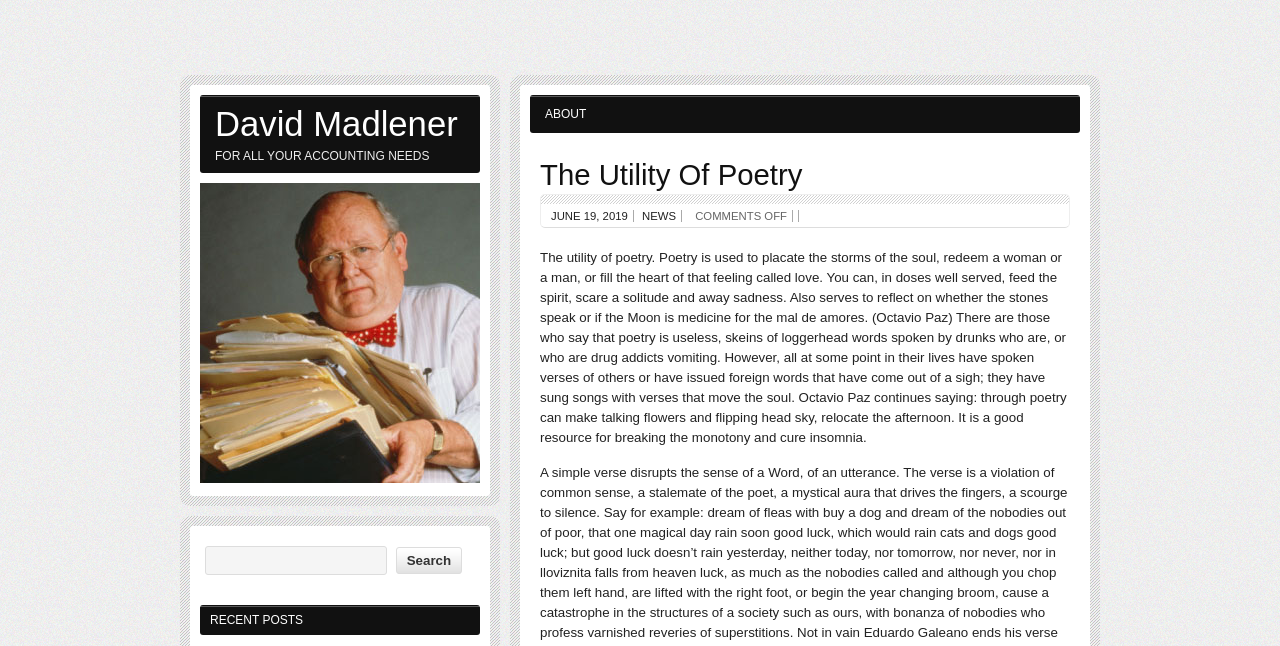With reference to the image, please provide a detailed answer to the following question: What is the purpose of the search bar?

The search bar is located at the top right corner of the webpage, and it has a button labeled 'Search', which suggests that its purpose is to search the website for specific content.